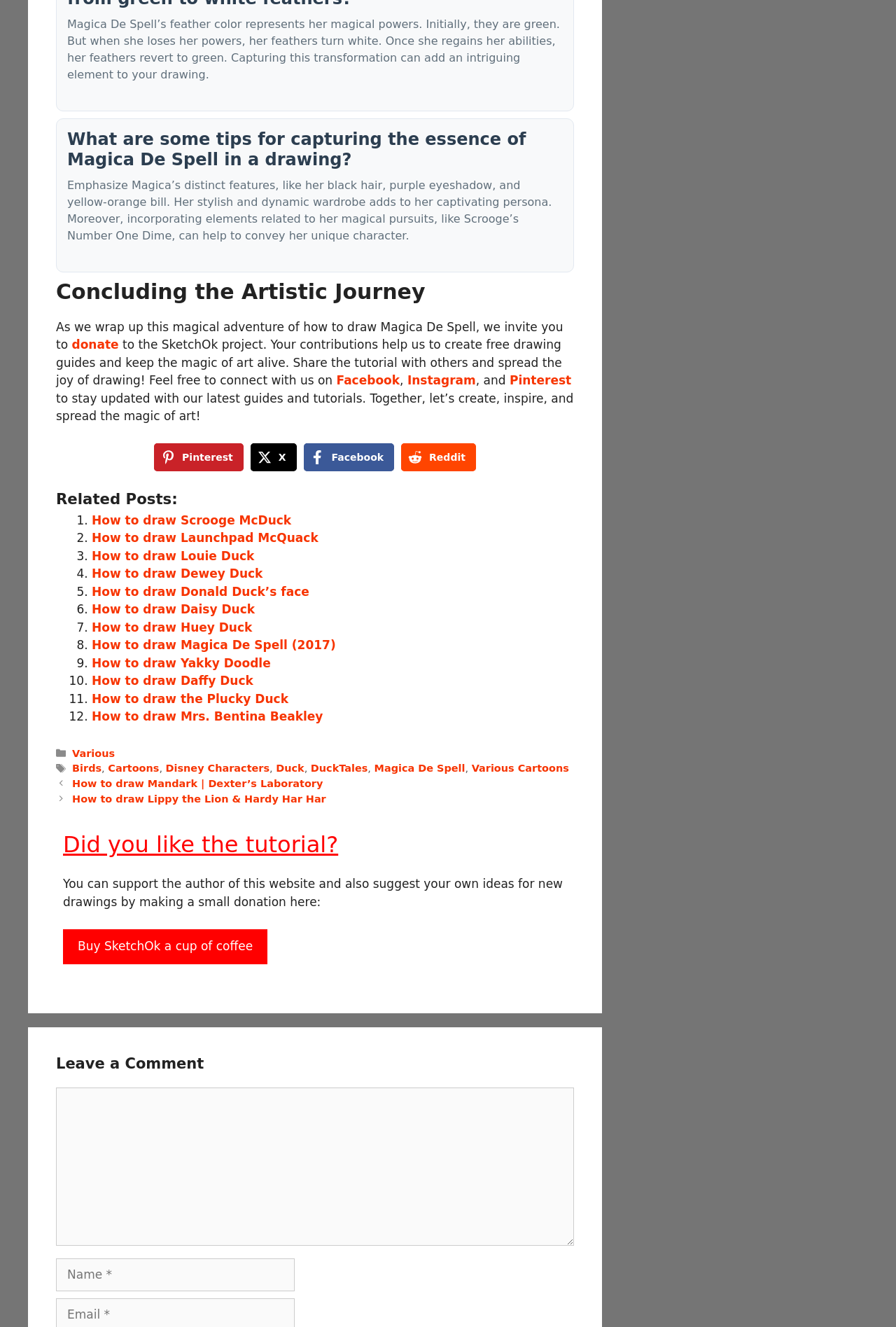Locate the bounding box coordinates of the clickable region to complete the following instruction: "go to home page."

None